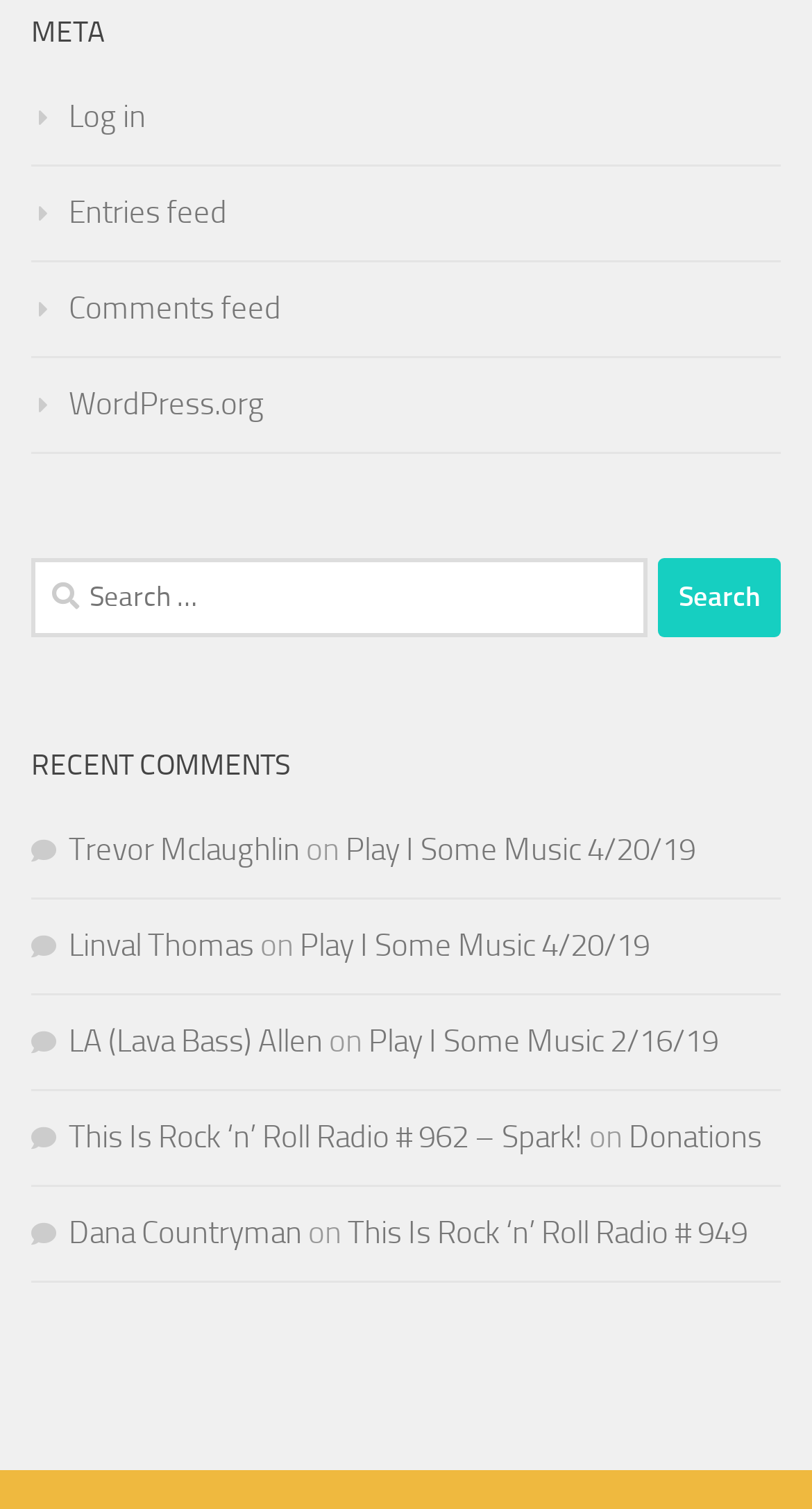Pinpoint the bounding box coordinates of the element to be clicked to execute the instruction: "Visit WordPress.org".

[0.038, 0.255, 0.326, 0.28]